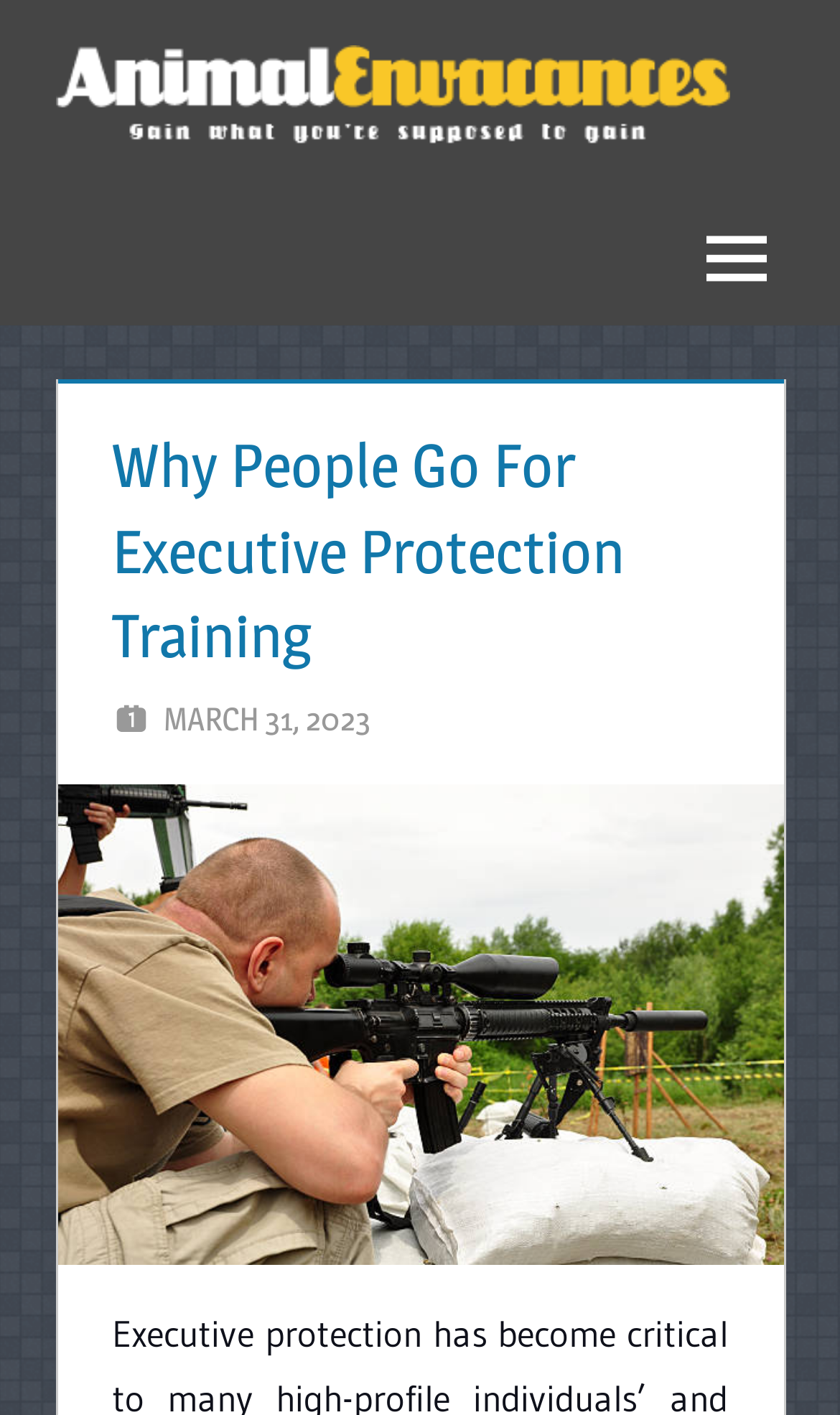Please determine the headline of the webpage and provide its content.

Why People Go For Executive Protection Training